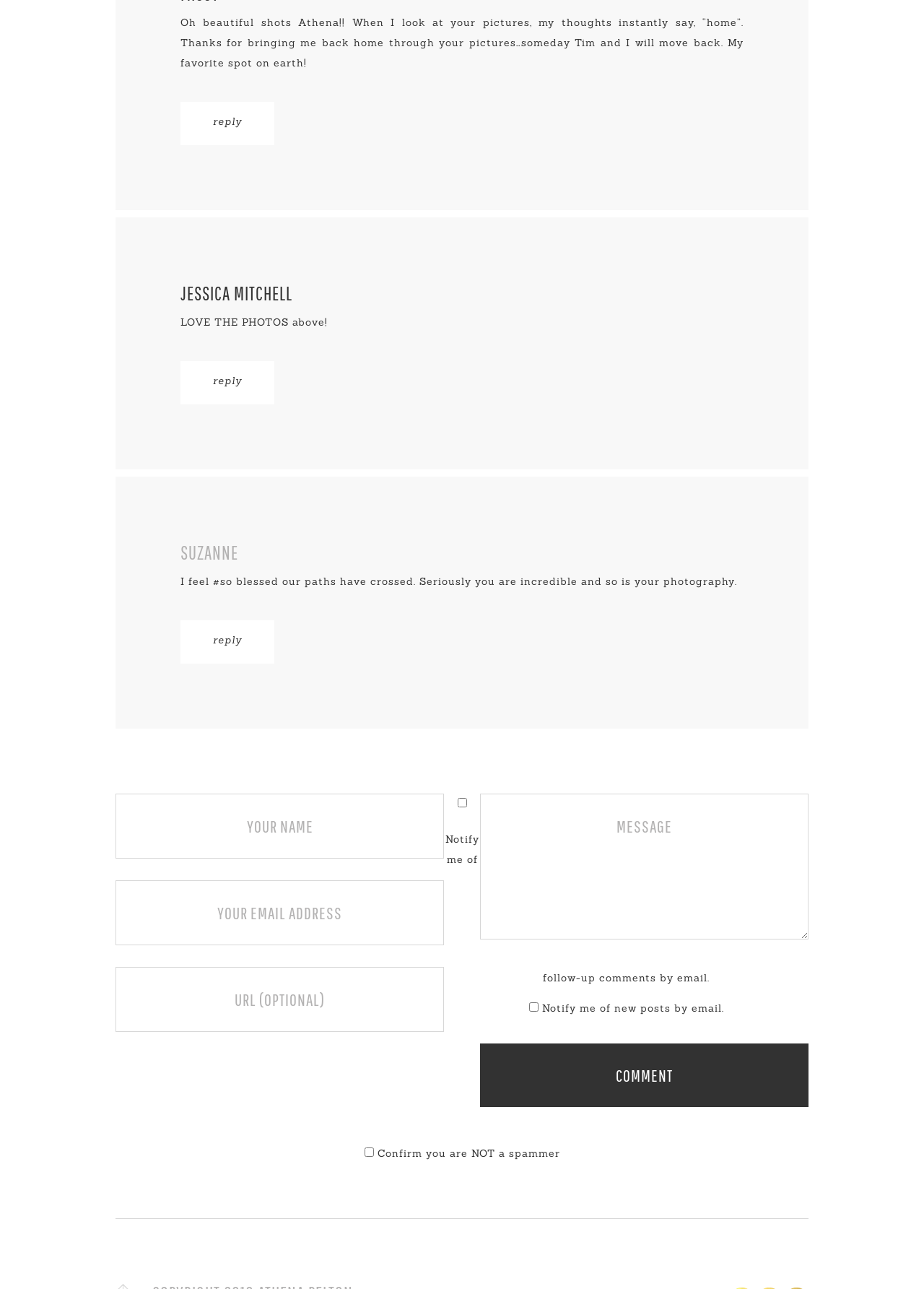Identify the bounding box of the UI element described as follows: "name="author" placeholder="Your Name"". Provide the coordinates as four float numbers in the range of 0 to 1 [left, top, right, bottom].

[0.125, 0.616, 0.48, 0.666]